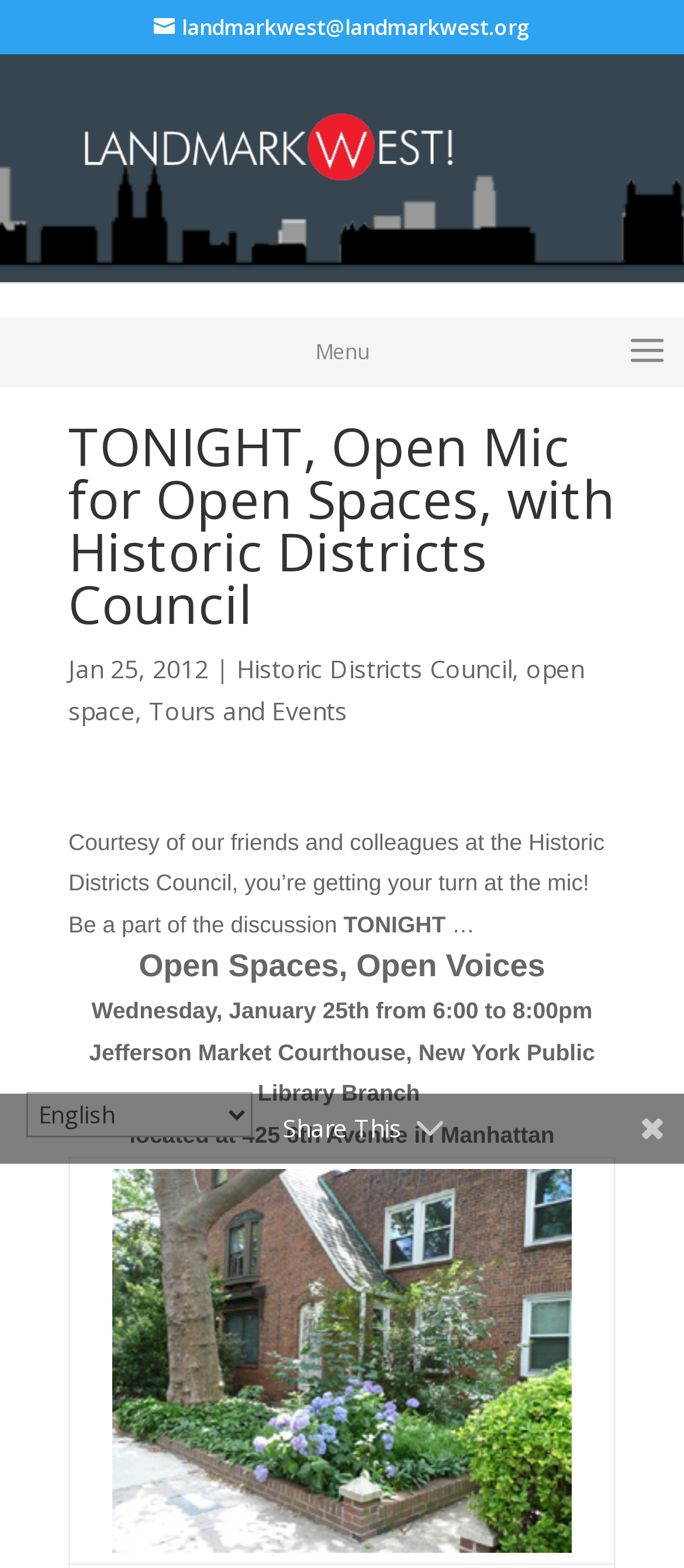What is the name of the organization hosting the event?
Using the picture, provide a one-word or short phrase answer.

Historic Districts Council